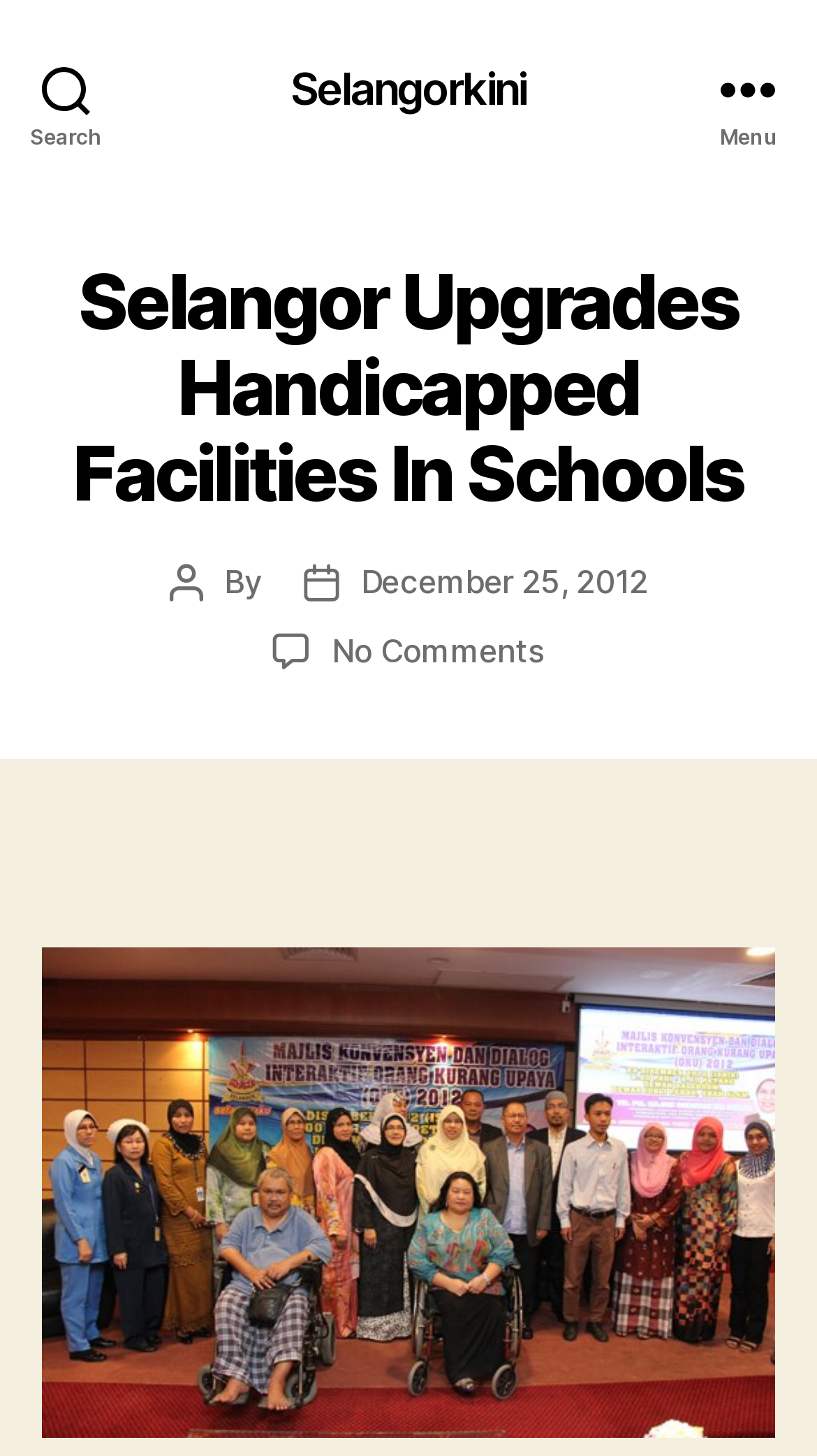What is the rating of the post?
Please give a detailed and thorough answer to the question, covering all relevant points.

I found the link '3.1' and an image with the same text, so I conclude that the rating of the post is 3.1.